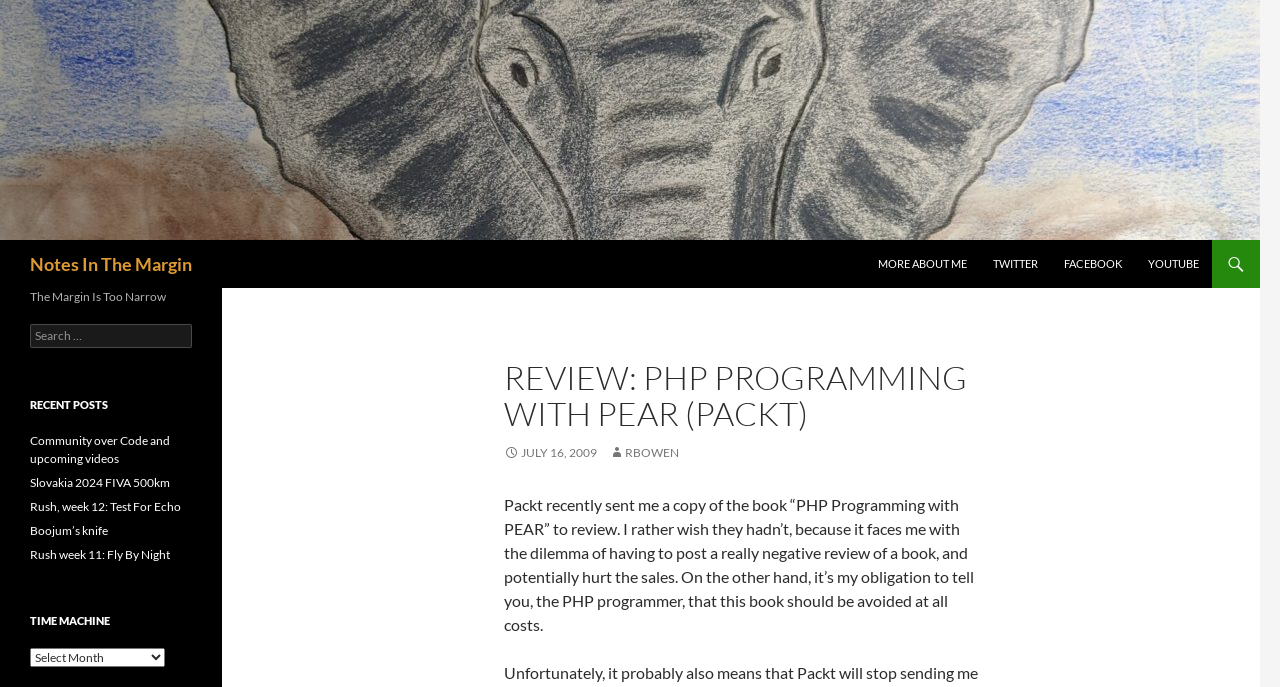What is the purpose of the search box?
Respond to the question with a single word or phrase according to the image.

To search the website